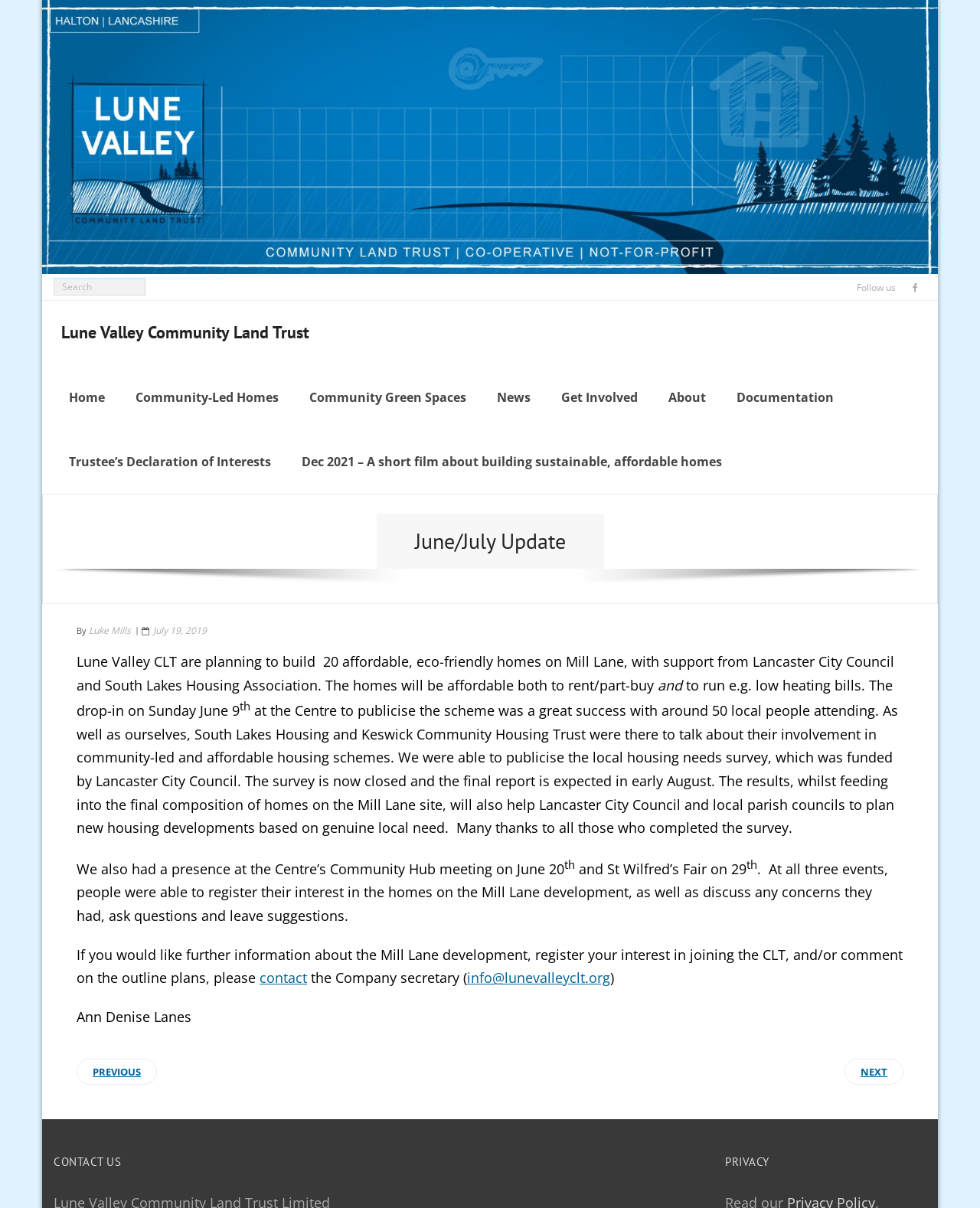Create a detailed narrative describing the layout and content of the webpage.

The webpage is about Lune Valley Community Land Trust, a organization focused on building affordable and eco-friendly homes. At the top of the page, there is a search bar and a "Follow us" link with a social media icon. Below this, there is a navigation menu with links to different sections of the website, including "Home", "Community-Led Homes", "Community Green Spaces", "News", "Get Involved", "About", and "Documentation".

The main content of the page is an article titled "June/July Update", which discusses the organization's plans to build 20 affordable and eco-friendly homes on Mill Lane with support from Lancaster City Council and South Lakes Housing Association. The article is written by Luke Mills and dated July 19, 2019. The text explains that the homes will be affordable to rent or part-buy, and will have low heating bills. There is also a mention of a drop-in event on Sunday June 9, which was a success with around 50 local people attending.

The article continues to discuss the organization's presence at the Centre's Community Hub meeting on June 20 and St Wilfred's Fair on June 29, where people were able to register their interest in the homes and discuss any concerns they had. The text concludes by inviting readers to contact the organization for further information about the Mill Lane development and to register their interest in joining the CLT.

At the bottom of the page, there are links to previous and next pages, as well as headings for "CONTACT US" and "PRIVACY".